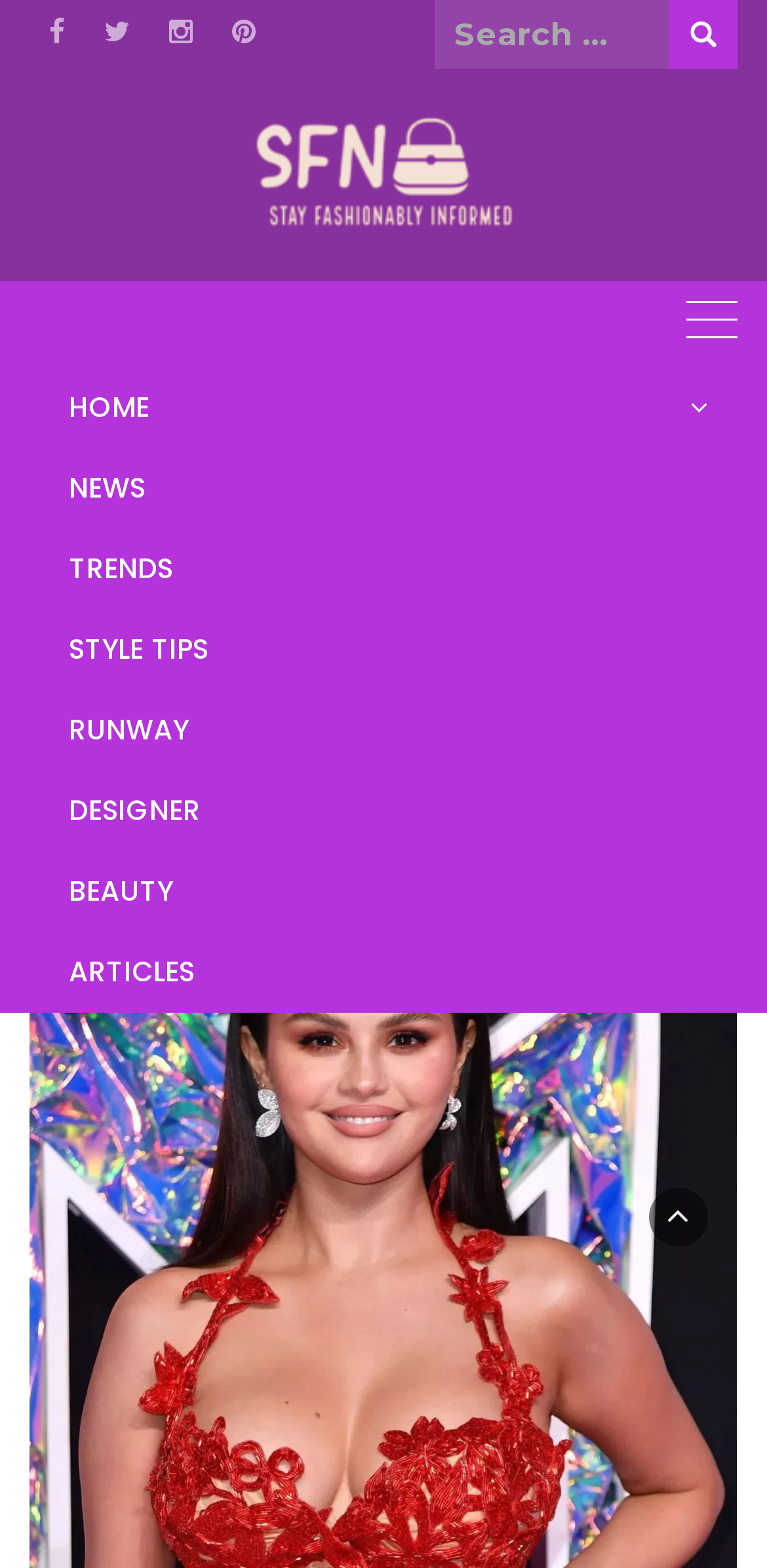Pinpoint the bounding box coordinates of the area that should be clicked to complete the following instruction: "View news". The coordinates must be given as four float numbers between 0 and 1, i.e., [left, top, right, bottom].

[0.038, 0.457, 0.133, 0.475]